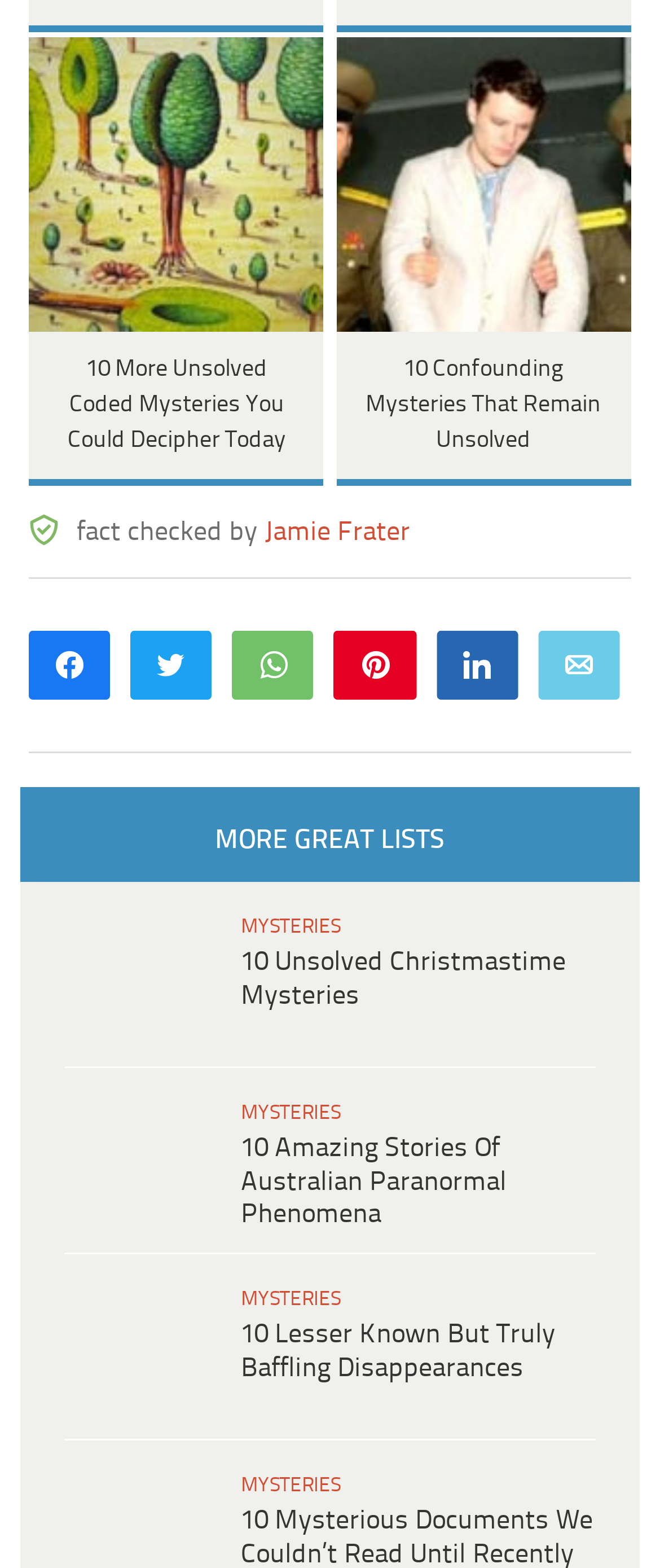What is the number of shares? Using the information from the screenshot, answer with a single word or phrase.

301